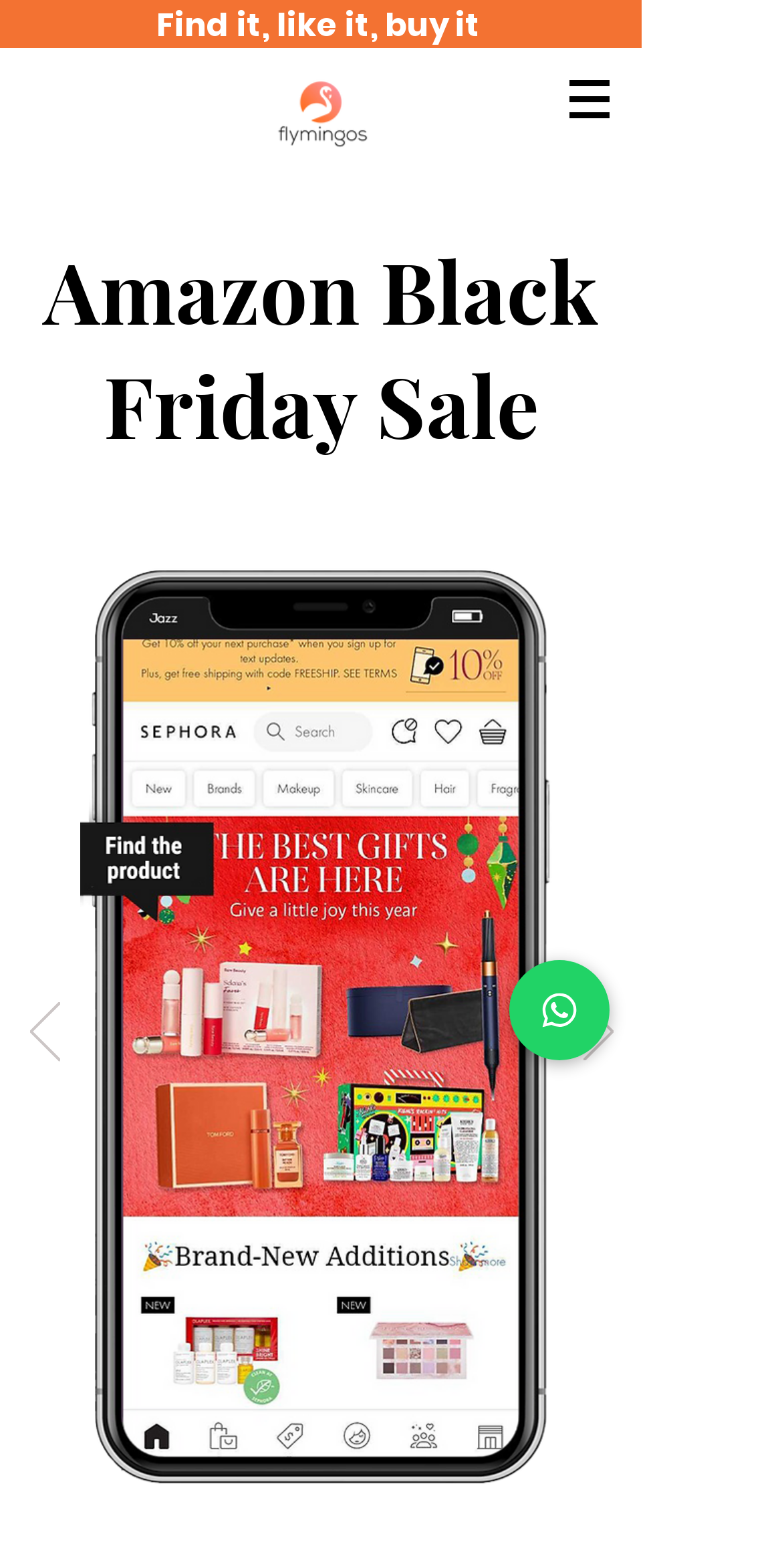Write a detailed summary of the webpage.

The webpage is an Amazon sale page, titled "Amazon Sale | Flymingos1.0". At the top, there is a heading that reads "Find it, like it, buy it". Below this heading, there is an image link with an untitled image, taking up a significant portion of the top section. 

To the right of the image, there is a navigation menu labeled "Site", which contains a button with a popup menu. The navigation menu is accompanied by a small image. 

Below the top section, there is a prominent heading that reads "Amazon Black Friday Sale". This heading is followed by a set of buttons, including "Previous" and "Next" buttons, each accompanied by a small image. 

On the left side of the "Amazon Black Friday Sale" heading, there is a large image labeled "step 1.png", which takes up a significant portion of the page. 

At the bottom right corner of the page, there is a link to WhatsApp, accompanied by a small image.